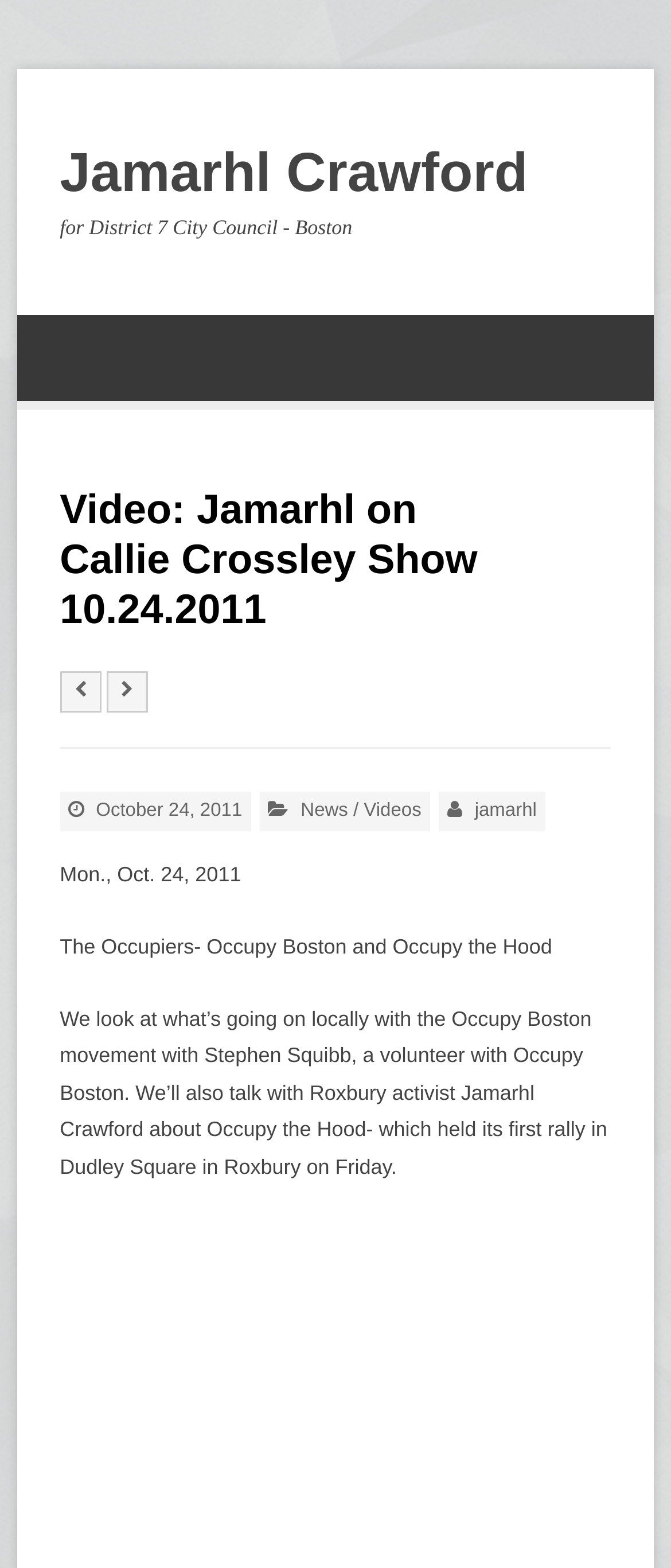What is the title or heading displayed on the webpage?

Video: Jamarhl on Callie Crossley Show 10.24.2011